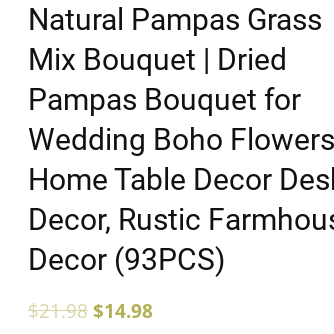Using the information in the image, give a comprehensive answer to the question: 
What is the current price of the bouquet?

The pricing details section highlights a special offer, indicating that the product's current price is $14.98, which is a discounted price from its original price of $21.98.